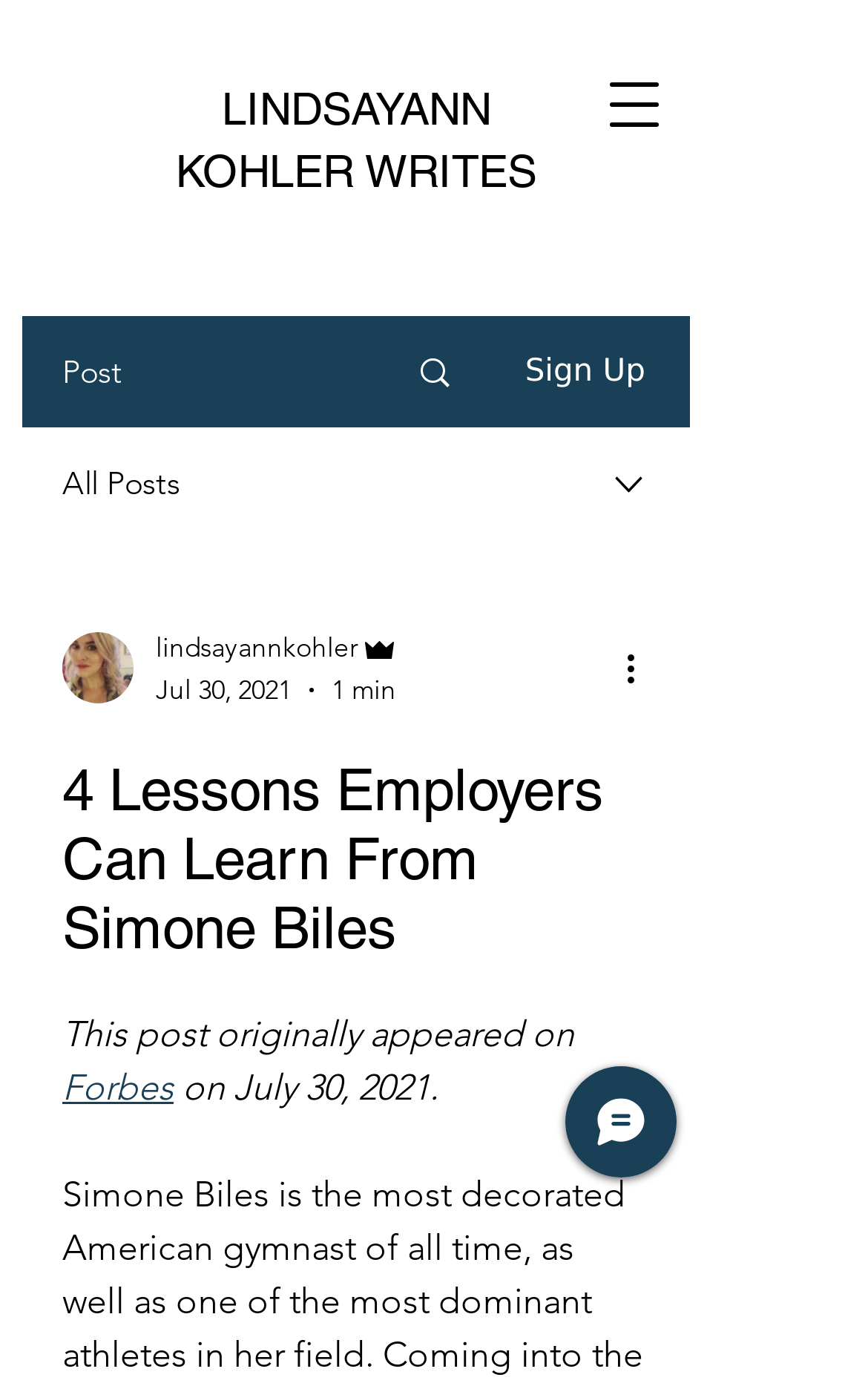Describe the webpage in detail, including text, images, and layout.

The webpage appears to be a blog post titled "4 Lessons Employers Can Learn From Simone Biles". At the top left, there is a button to open the navigation menu. Below it, there is a link to the author's name, "LINDSAYANN KOHLER WRITES", followed by a "Post" label and a link to sign up. To the right of the sign-up link, there is an image and a "All Posts" label.

Further down, there is a combobox with a writer's picture and the author's name, "lindsayannkohler", along with their role, "Admin", and the post's date, "Jul 30, 2021", and estimated reading time, "1 min". Next to the combobox, there is a "More actions" button with an image.

The main content of the webpage is the blog post, which starts with a heading "4 Lessons Employers Can Learn From Simone Biles". Below the heading, there is a note stating that the post originally appeared on Forbes on July 30, 2021, with a link to Forbes. The rest of the webpage is likely the content of the blog post, but the details are not provided in the accessibility tree.

At the bottom right, there is a "Chat" button with an image.